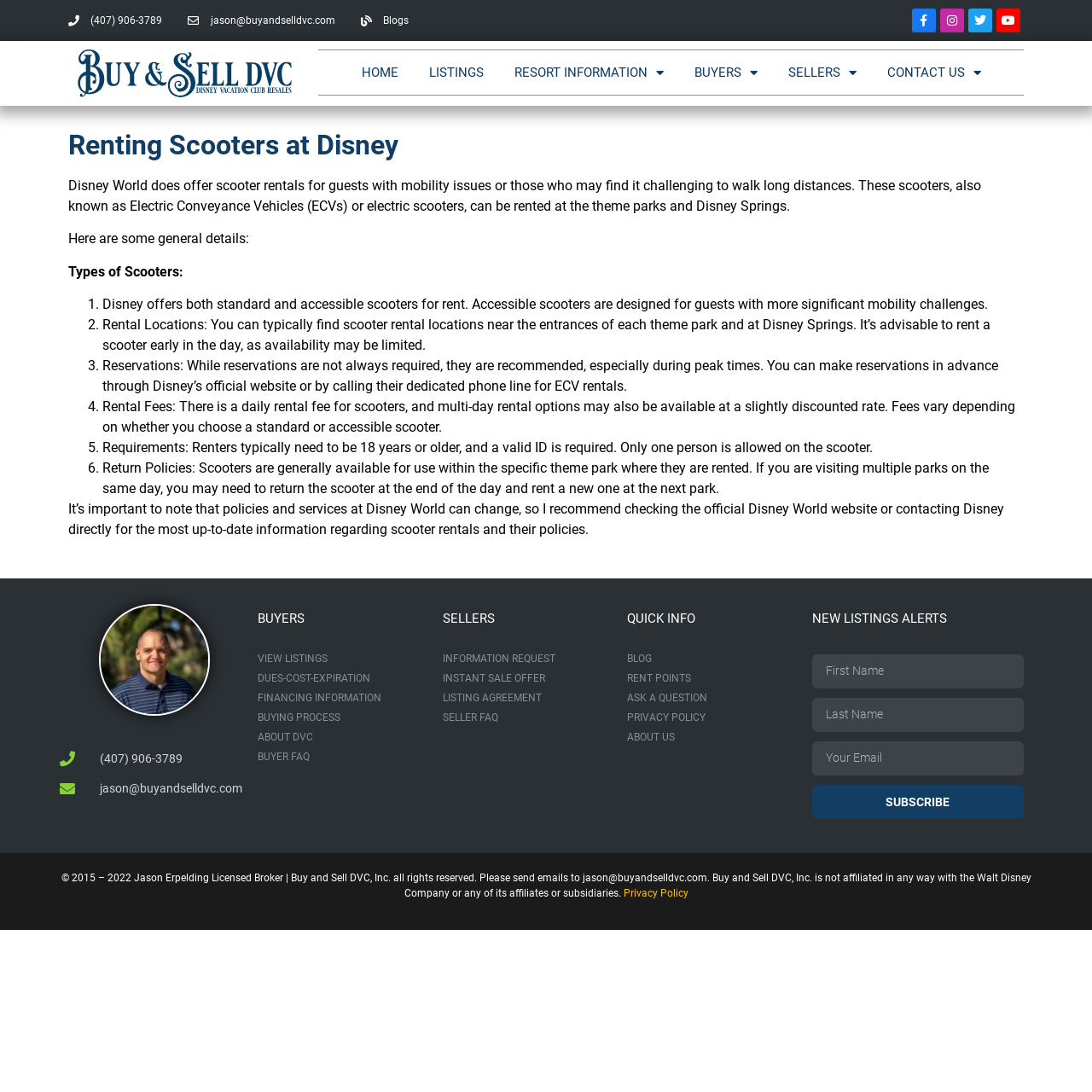Determine the bounding box of the UI element mentioned here: "Home". The coordinates must be in the format [left, top, right, bottom] with values ranging from 0 to 1.

[0.317, 0.046, 0.379, 0.087]